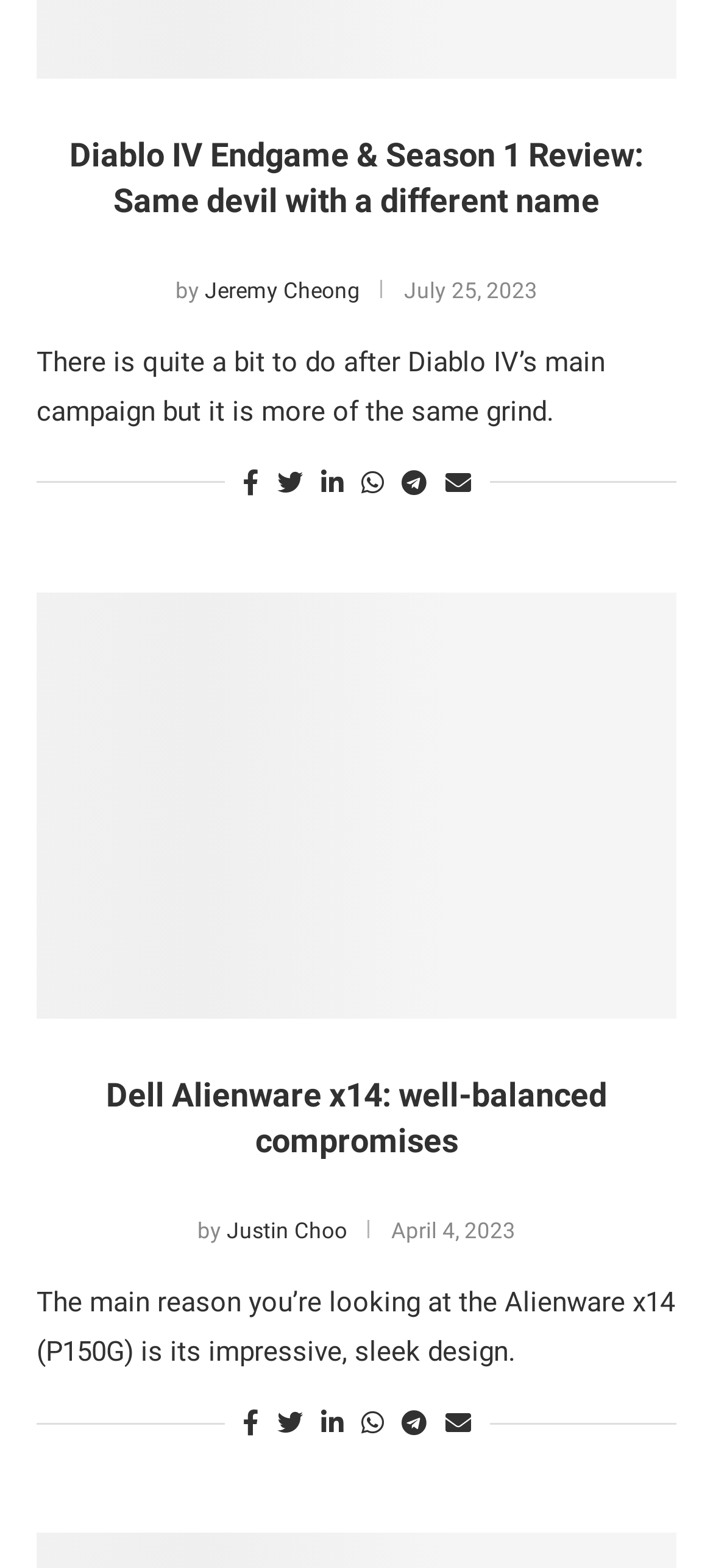Can you determine the bounding box coordinates of the area that needs to be clicked to fulfill the following instruction: "Share the article on Facebook"?

[0.34, 0.298, 0.363, 0.317]